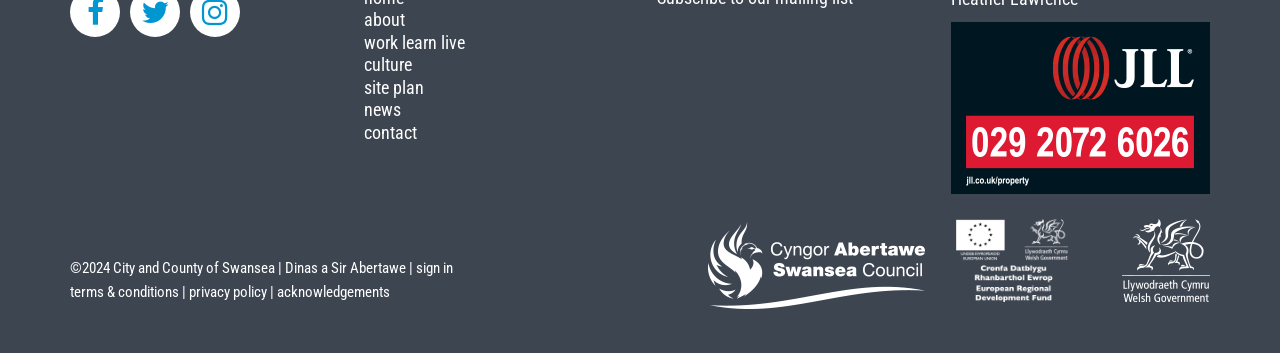Determine the bounding box coordinates of the target area to click to execute the following instruction: "visit work learn live."

[0.284, 0.089, 0.487, 0.153]